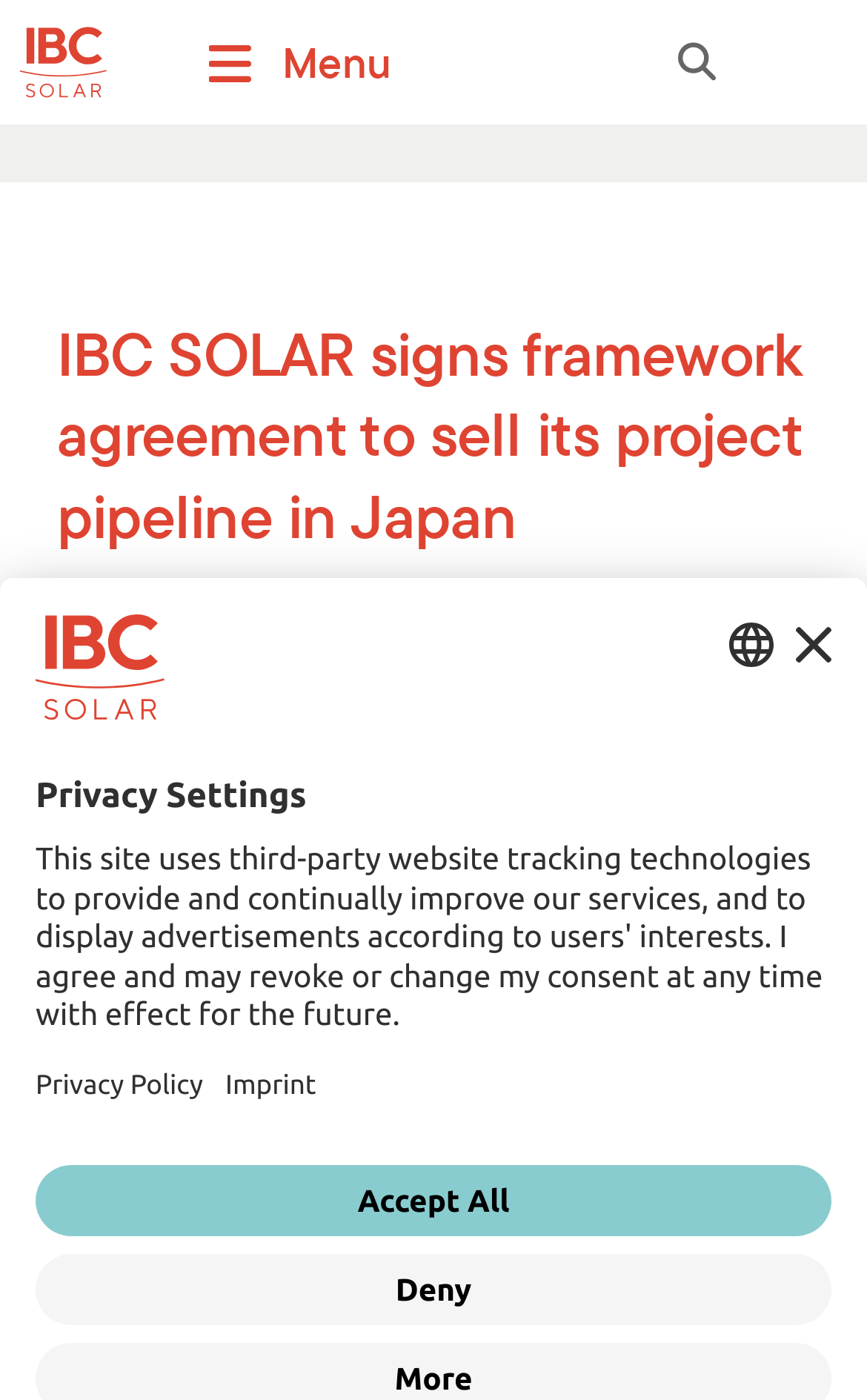Analyze the image and deliver a detailed answer to the question: What is the logo of the company?

The logo of the company is located at the top left corner of the webpage, and it is an image with the text 'IBC SOLAR' written in a circular pattern. This logo is a visual representation of the company's brand identity.